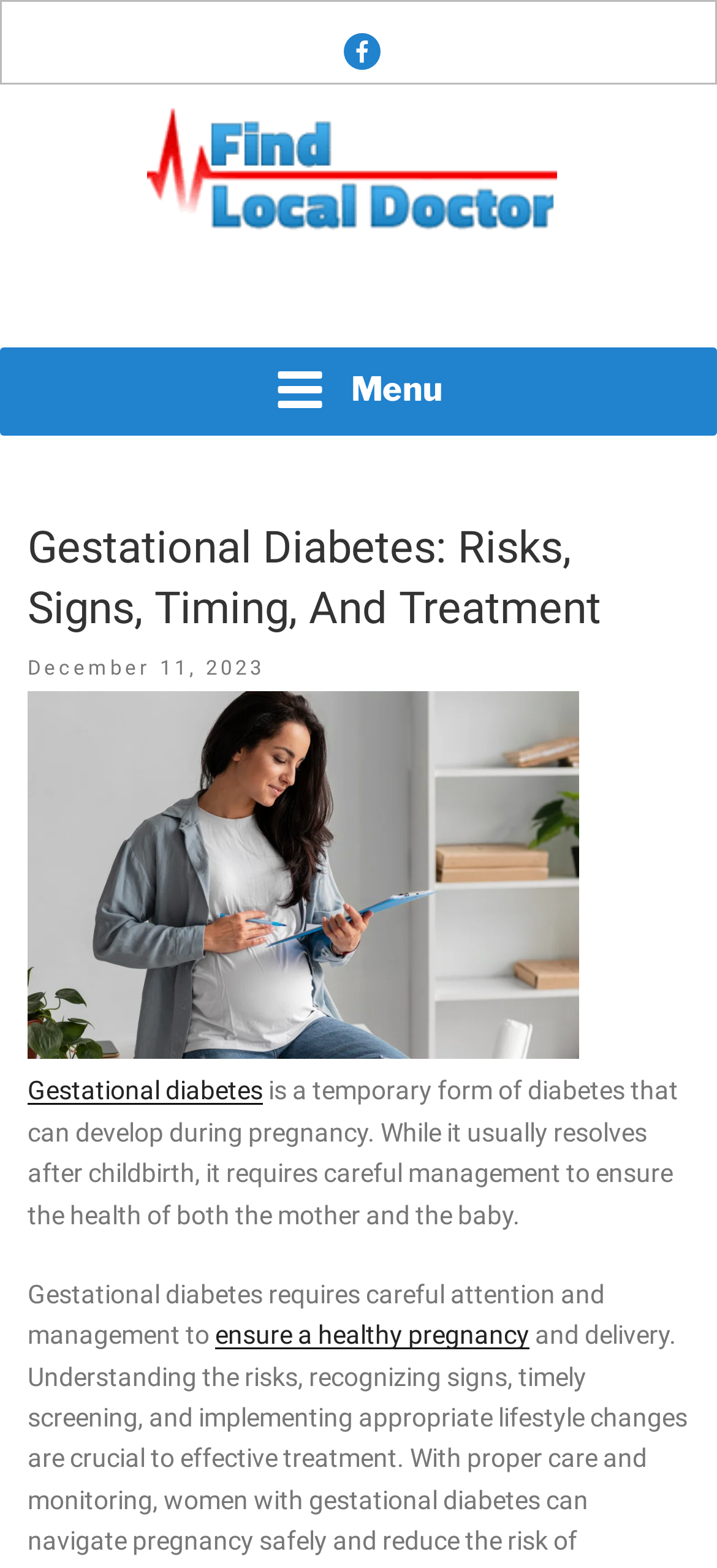Determine the bounding box coordinates of the area to click in order to meet this instruction: "search on the website".

None